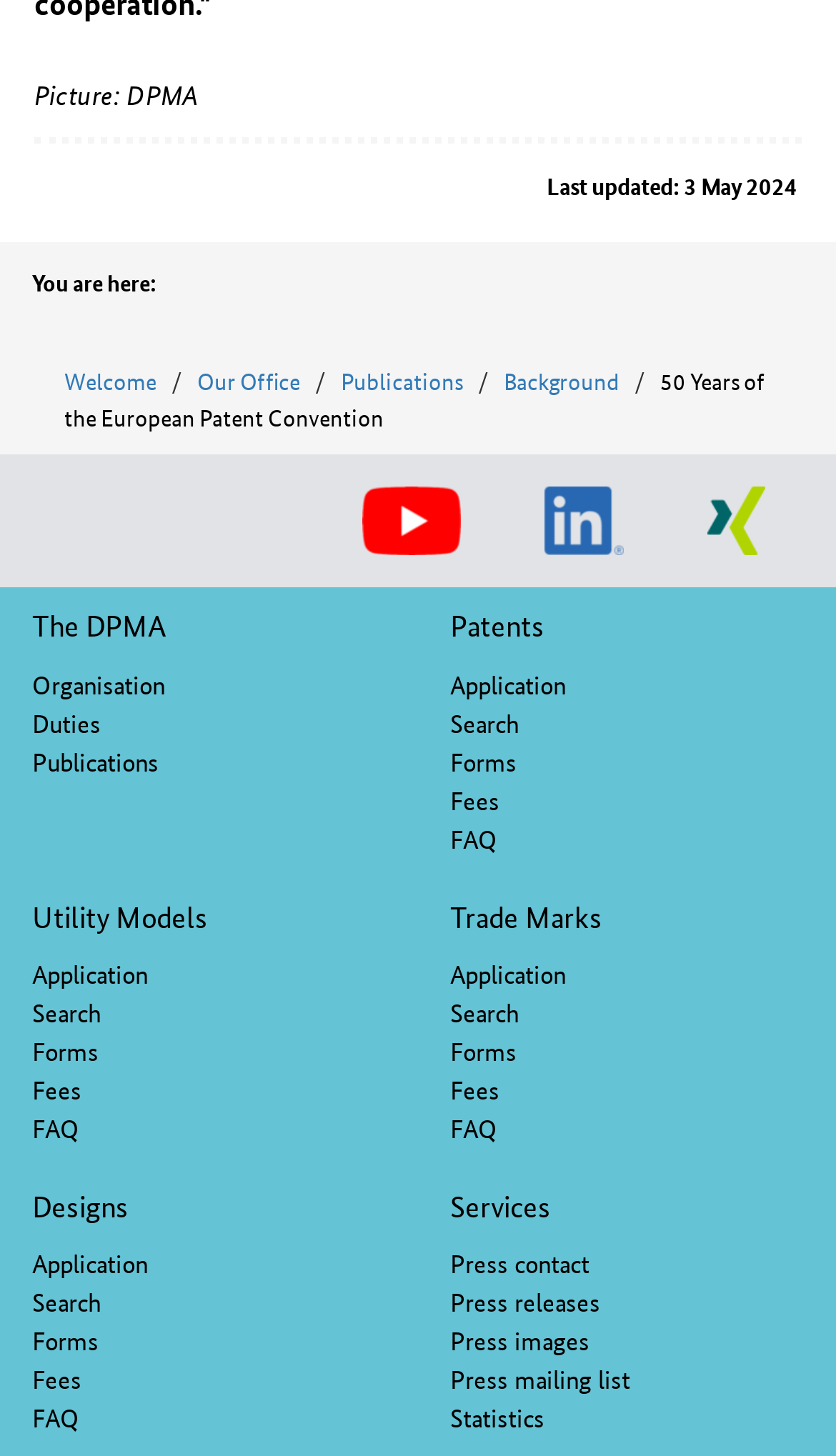Please give a succinct answer to the question in one word or phrase:
What is the last updated date of the webpage?

3 May 2024